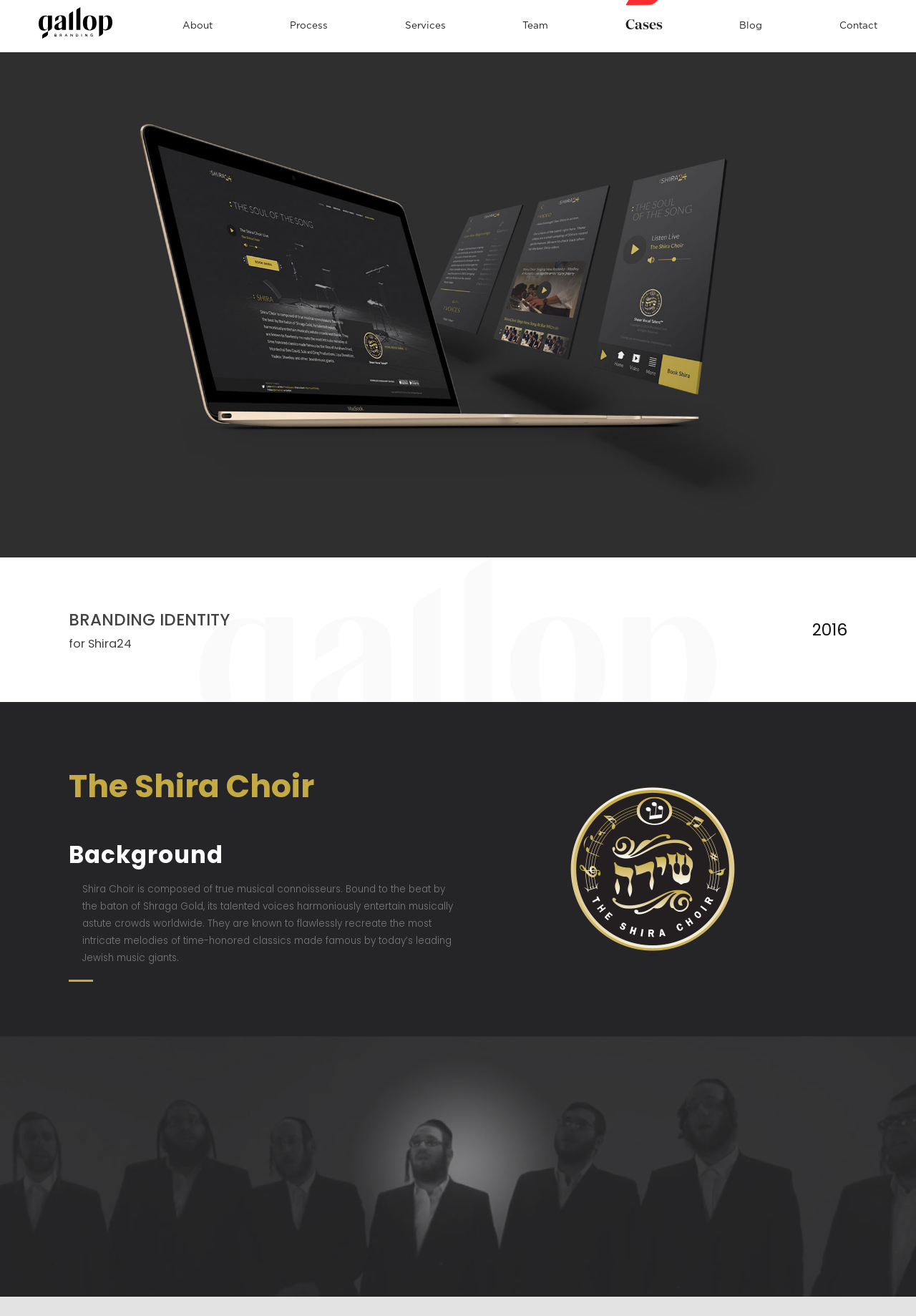Please identify the bounding box coordinates of the area that needs to be clicked to fulfill the following instruction: "read about Shira 24."

[0.075, 0.894, 0.466, 0.911]